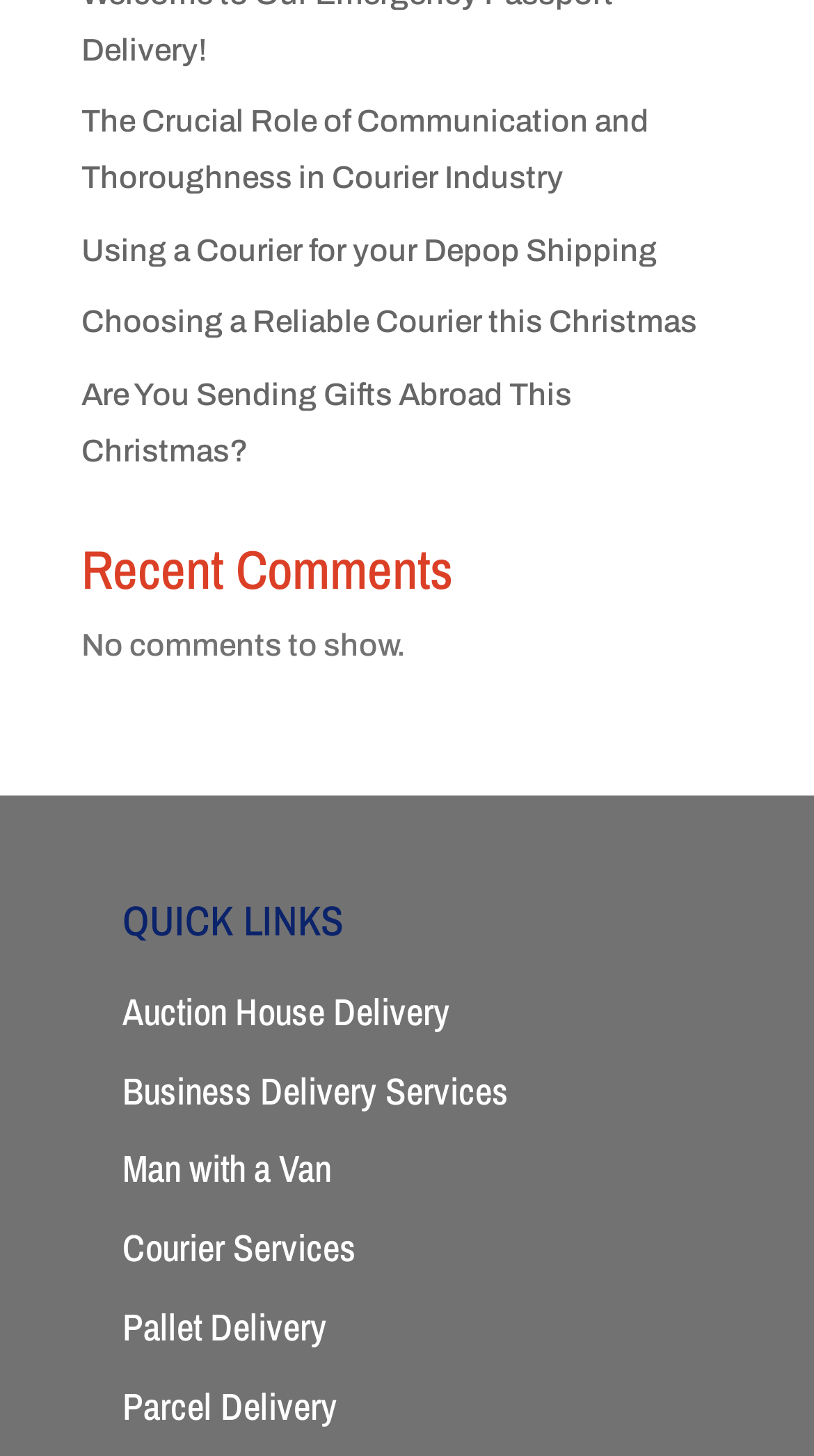Are there any comments shown on the webpage?
From the screenshot, provide a brief answer in one word or phrase.

No